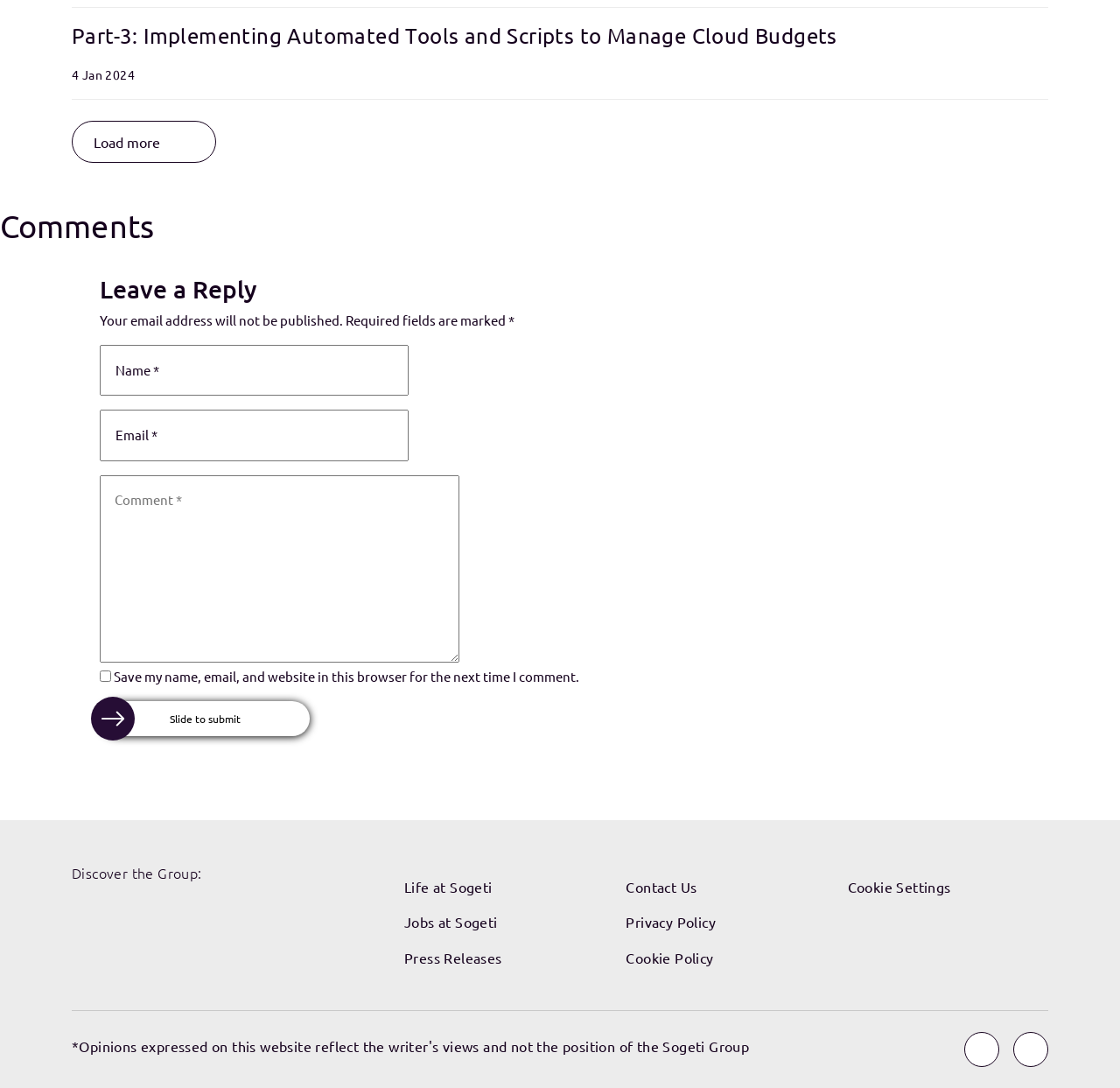Locate the bounding box coordinates of the area to click to fulfill this instruction: "Click on the 'Part-3: Implementing Automated Tools and Scripts to Manage Cloud Budgets' link". The bounding box should be presented as four float numbers between 0 and 1, in the order [left, top, right, bottom].

[0.064, 0.02, 0.936, 0.045]